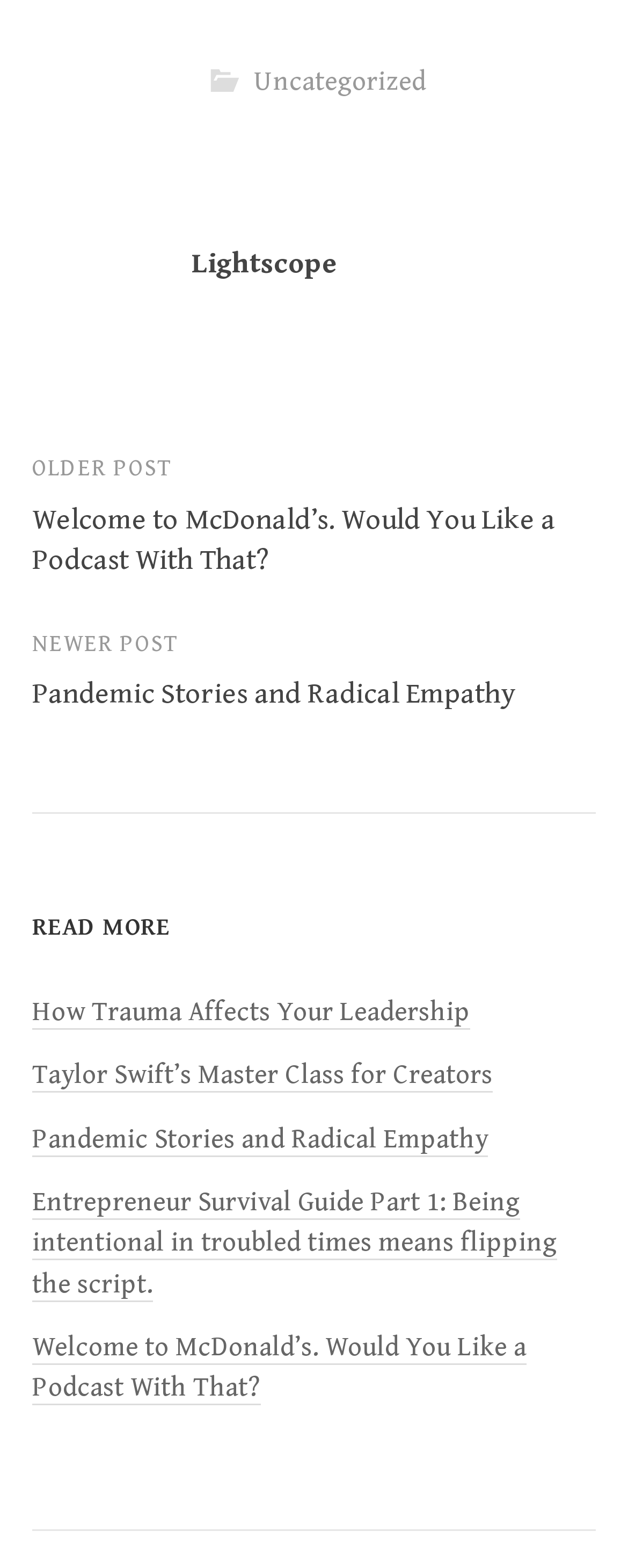Respond to the following question with a brief word or phrase:
How many post navigation links are there?

2